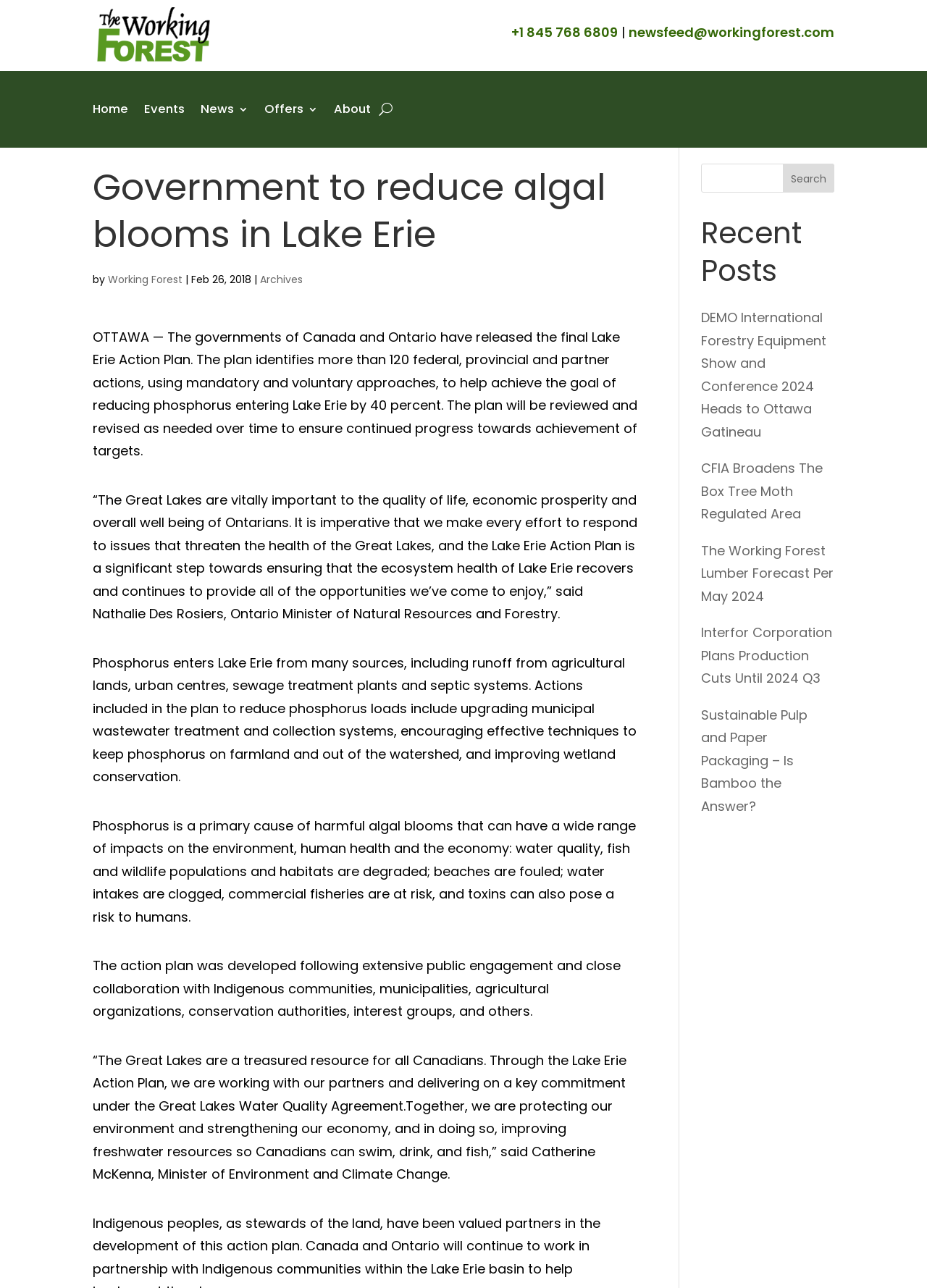Find the bounding box coordinates of the area that needs to be clicked in order to achieve the following instruction: "Search for something". The coordinates should be specified as four float numbers between 0 and 1, i.e., [left, top, right, bottom].

[0.845, 0.127, 0.9, 0.149]